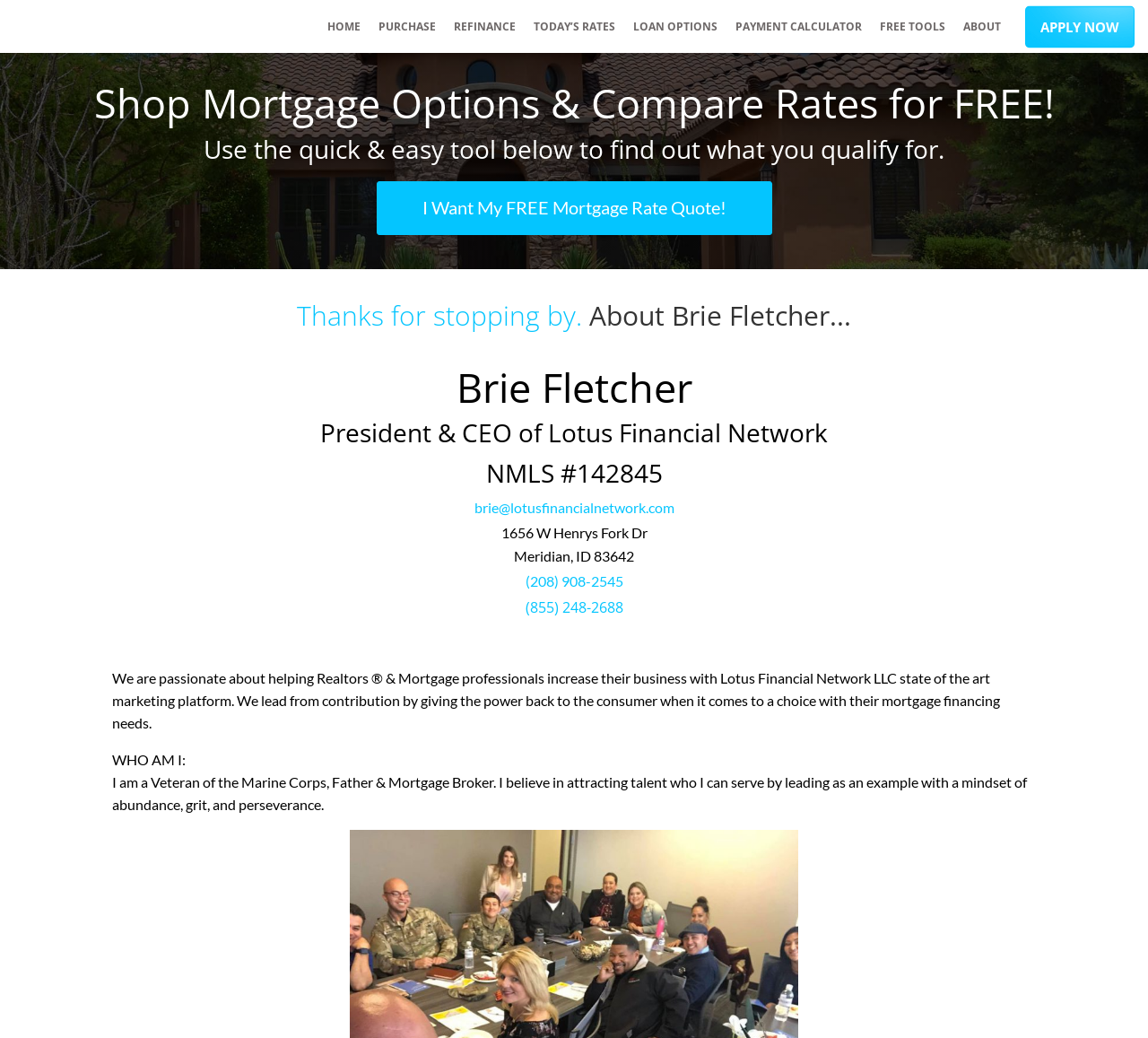What is the company name associated with Brie Fletcher? Please answer the question using a single word or phrase based on the image.

Lotus Financial Network LLC